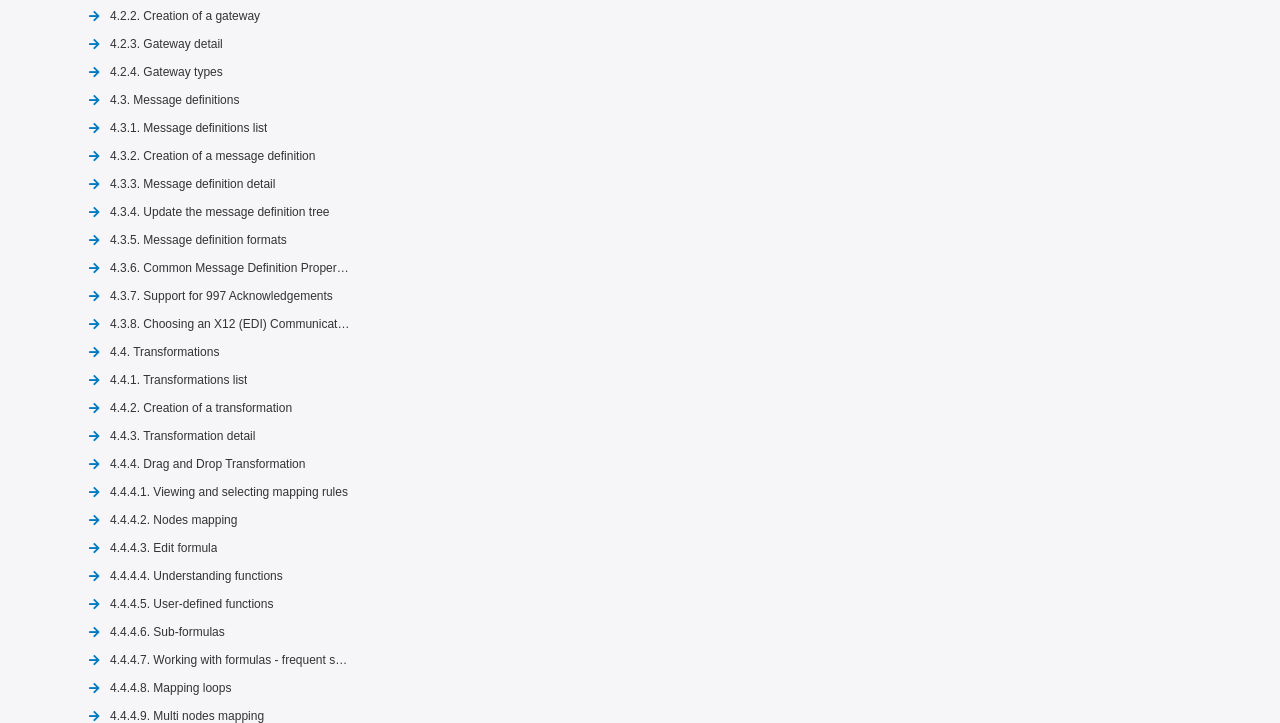Pinpoint the bounding box coordinates of the area that should be clicked to complete the following instruction: "View gateway creation details". The coordinates must be given as four float numbers between 0 and 1, i.e., [left, top, right, bottom].

[0.086, 0.003, 0.203, 0.041]